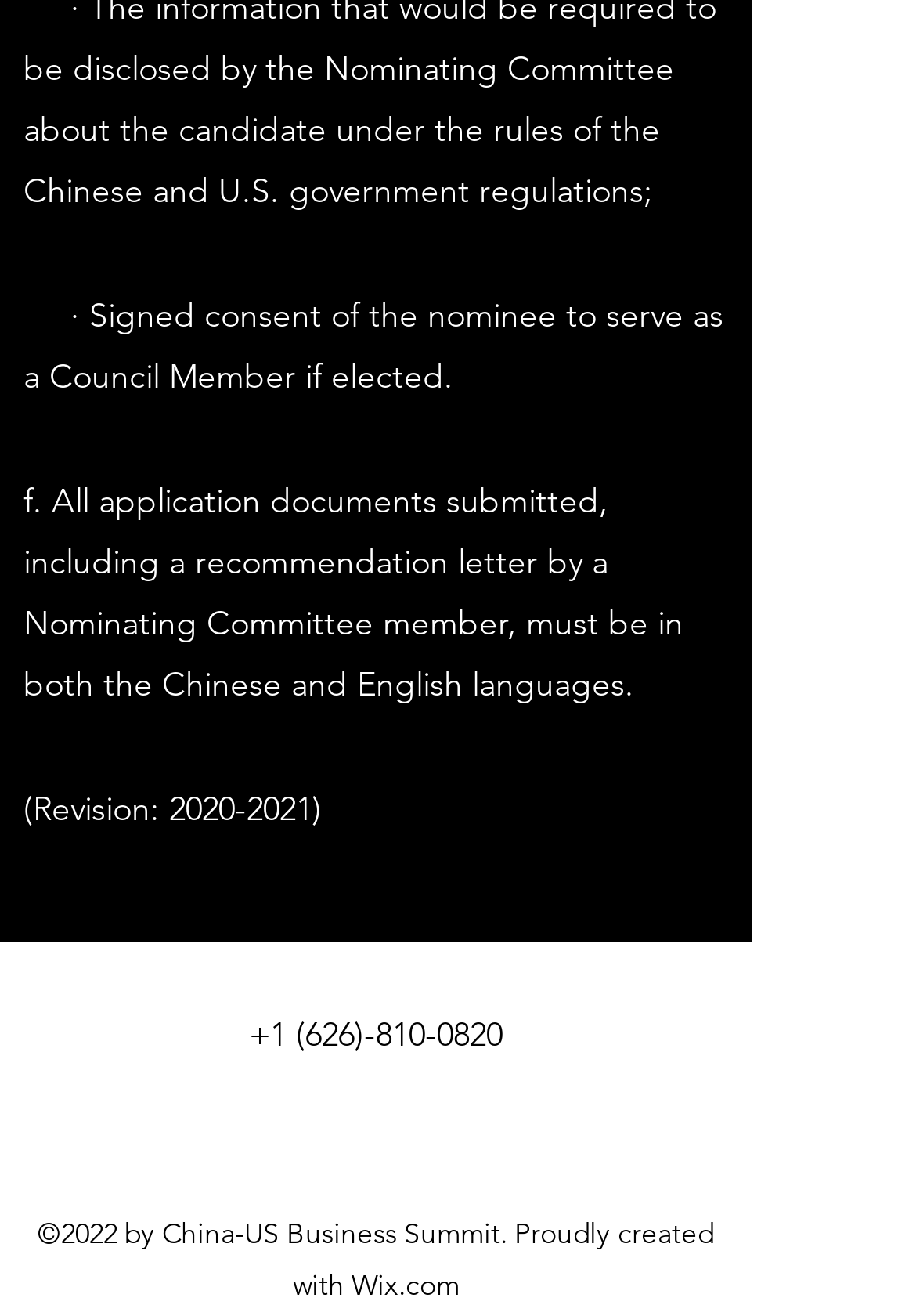What is the revision year mentioned on the webpage?
Use the image to give a comprehensive and detailed response to the question.

The revision year is mentioned as a link element with the text '2020-2021', which is located near the top of the webpage and is part of a sentence that starts with '(Revision:'.